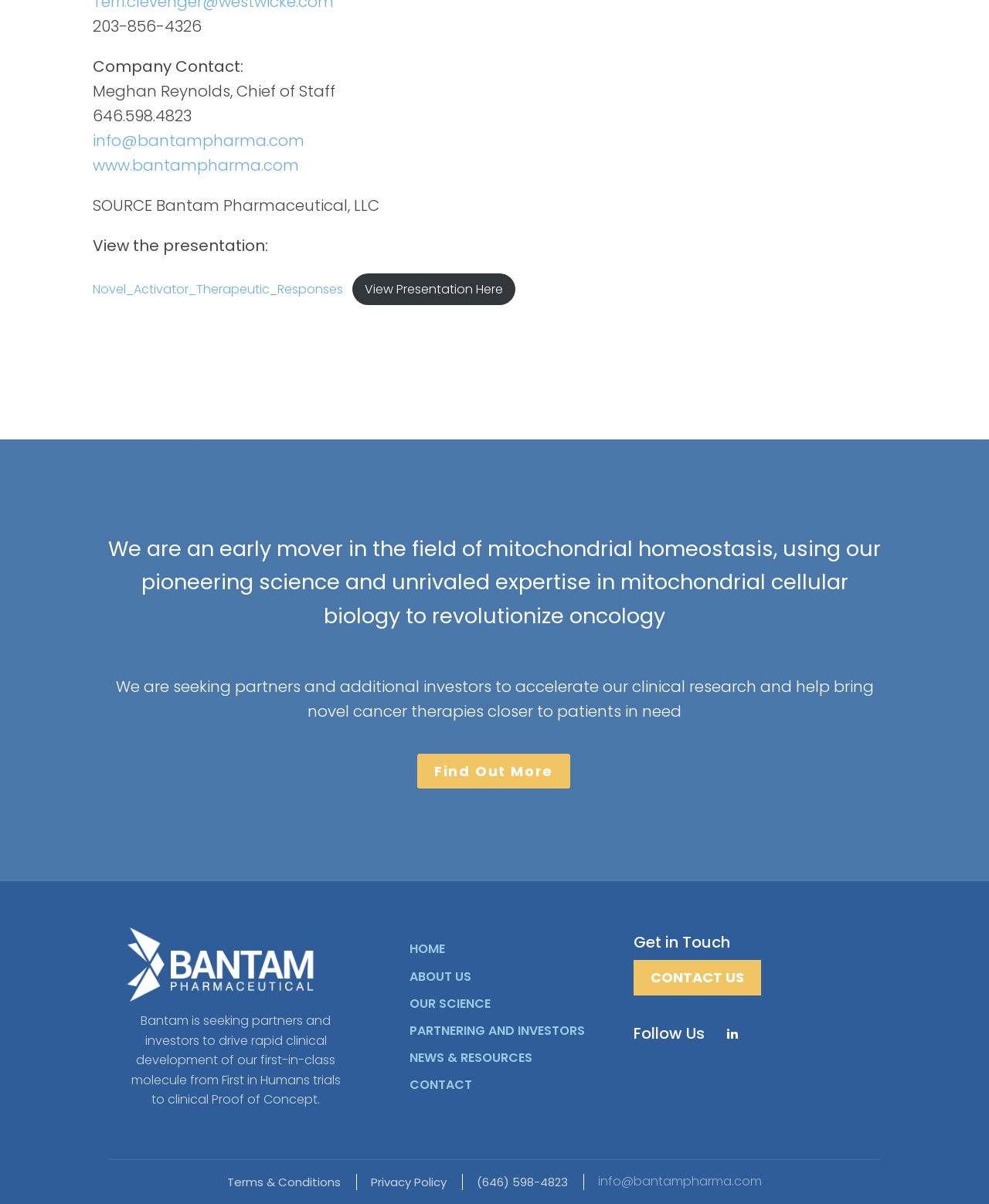Respond with a single word or phrase to the following question:
What social media platform is the company on?

LinkedIn